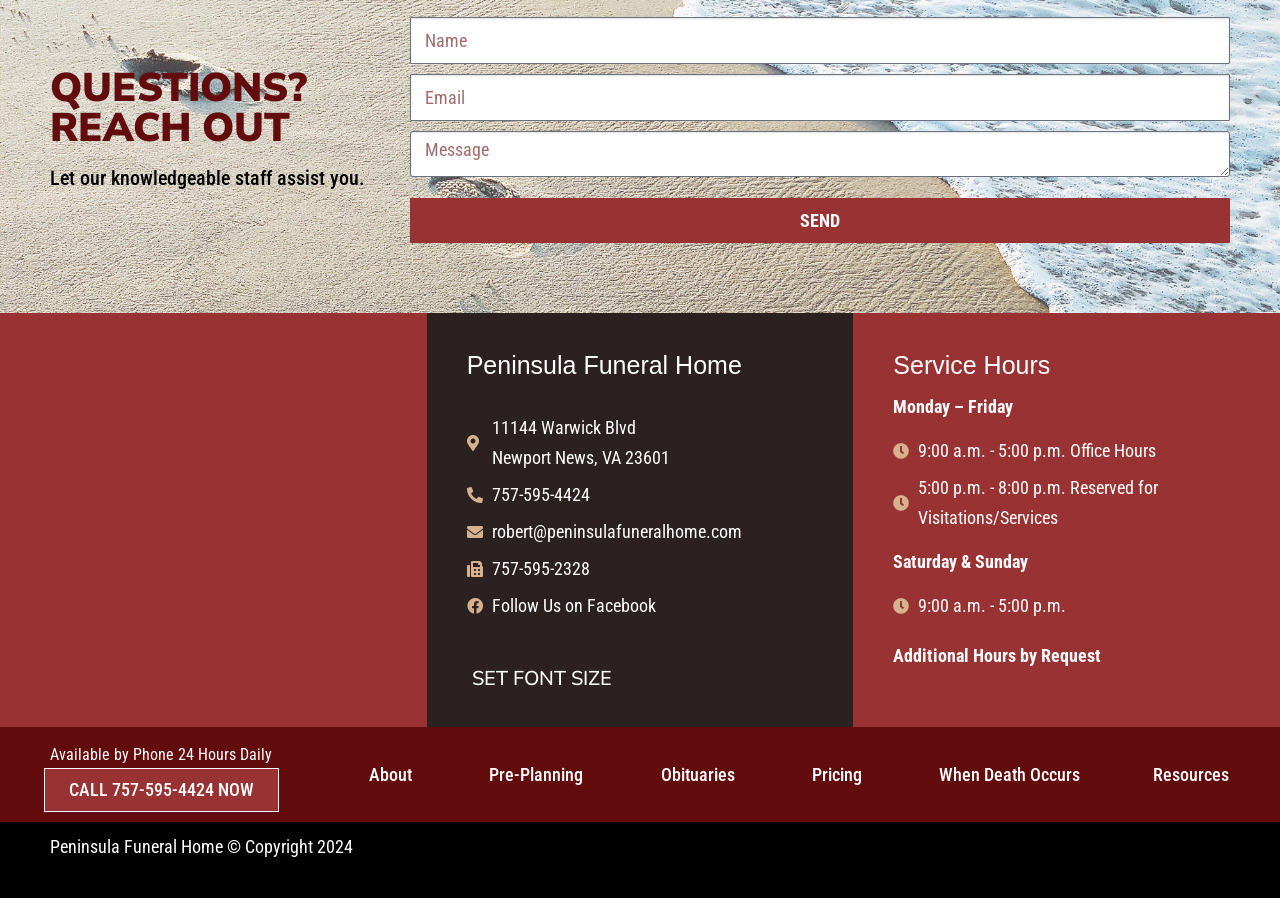Respond to the following question with a brief word or phrase:
What is the address of the funeral home?

11144 Warwick Blvd, Newport News, VA 23601